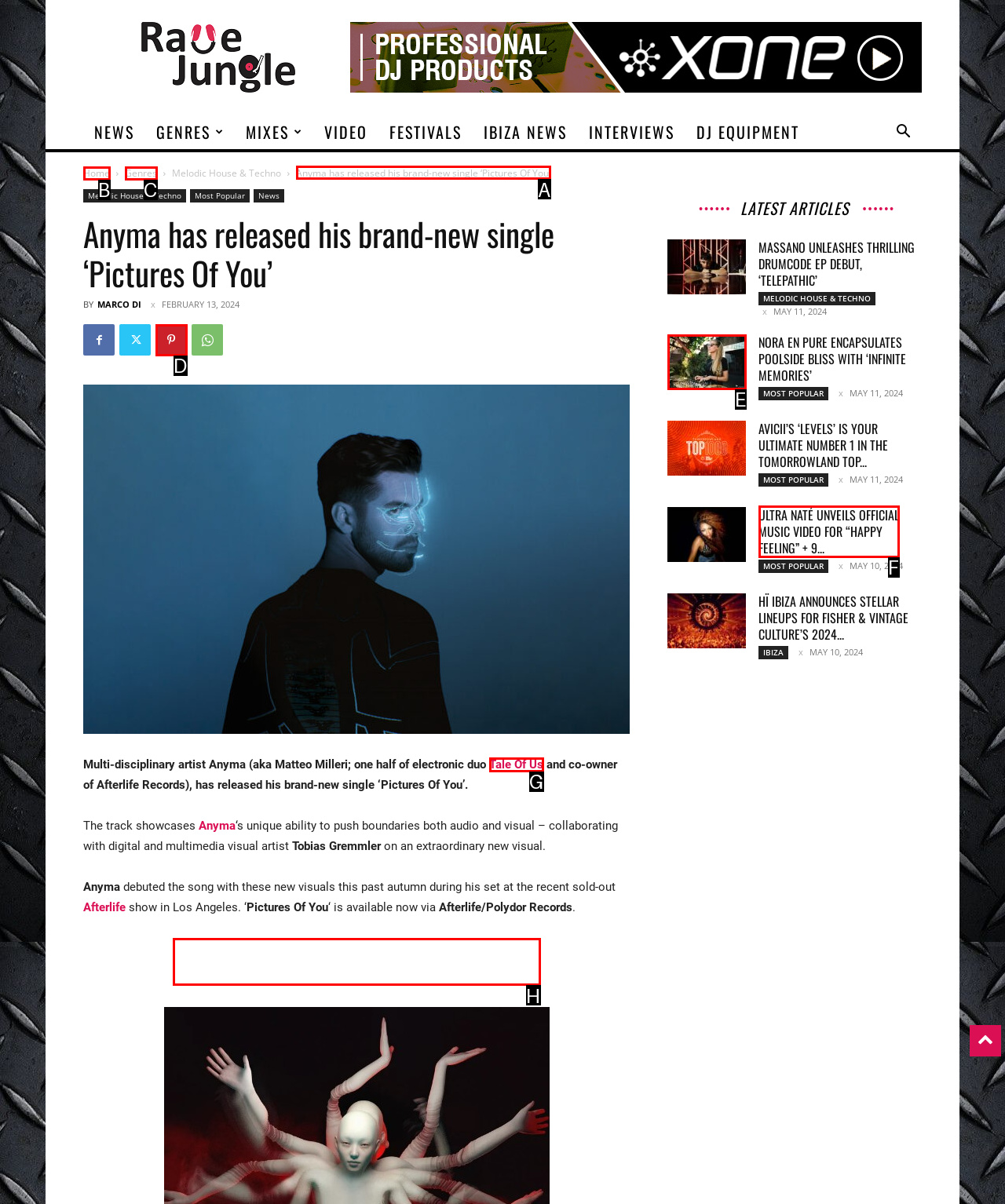Select the appropriate HTML element that needs to be clicked to execute the following task: Read about Anyma's new single. Respond with the letter of the option.

A